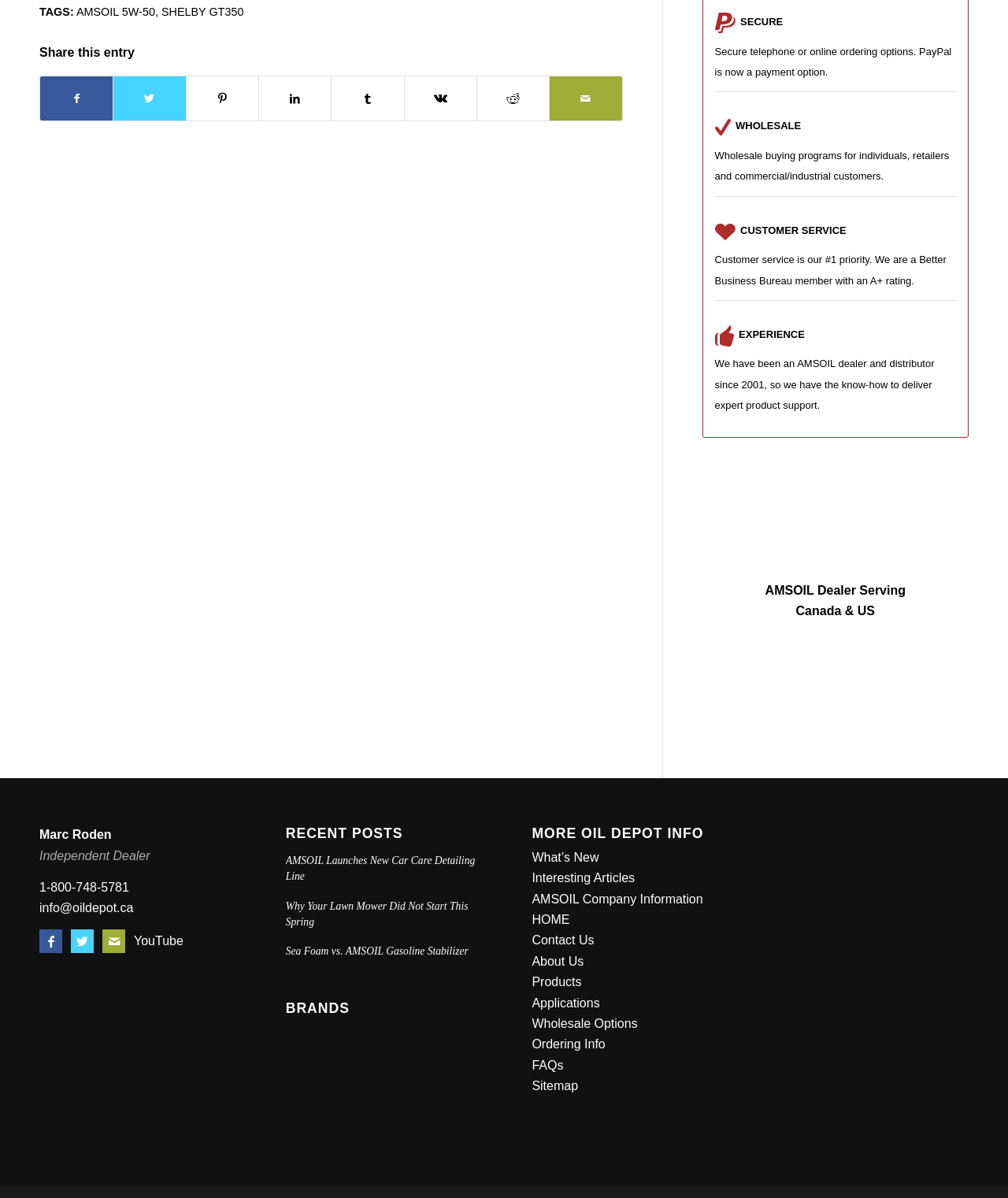Provide the bounding box coordinates of the HTML element described as: "Share on Vk". The bounding box coordinates should be four float numbers between 0 and 1, i.e., [left, top, right, bottom].

[0.401, 0.063, 0.473, 0.101]